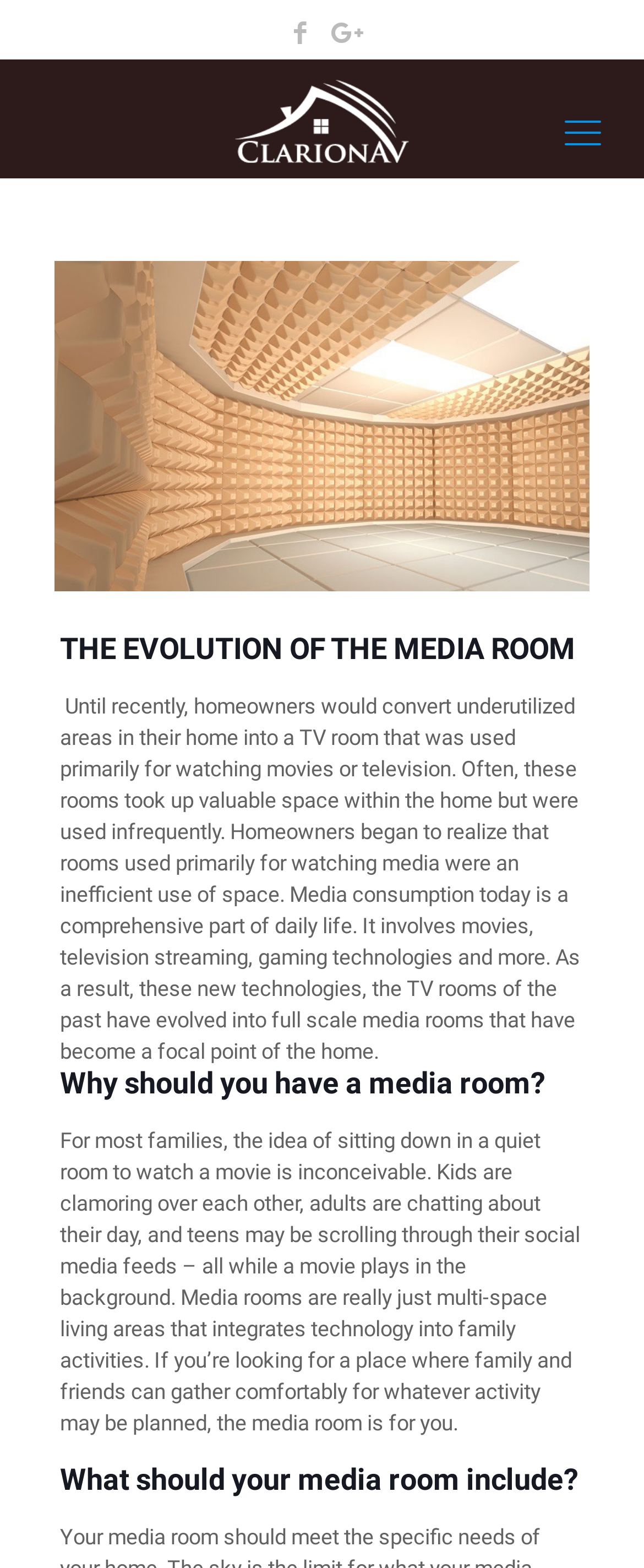Please locate the UI element described by "title="Clarion AV"" and provide its bounding box coordinates.

[0.128, 0.048, 0.872, 0.103]